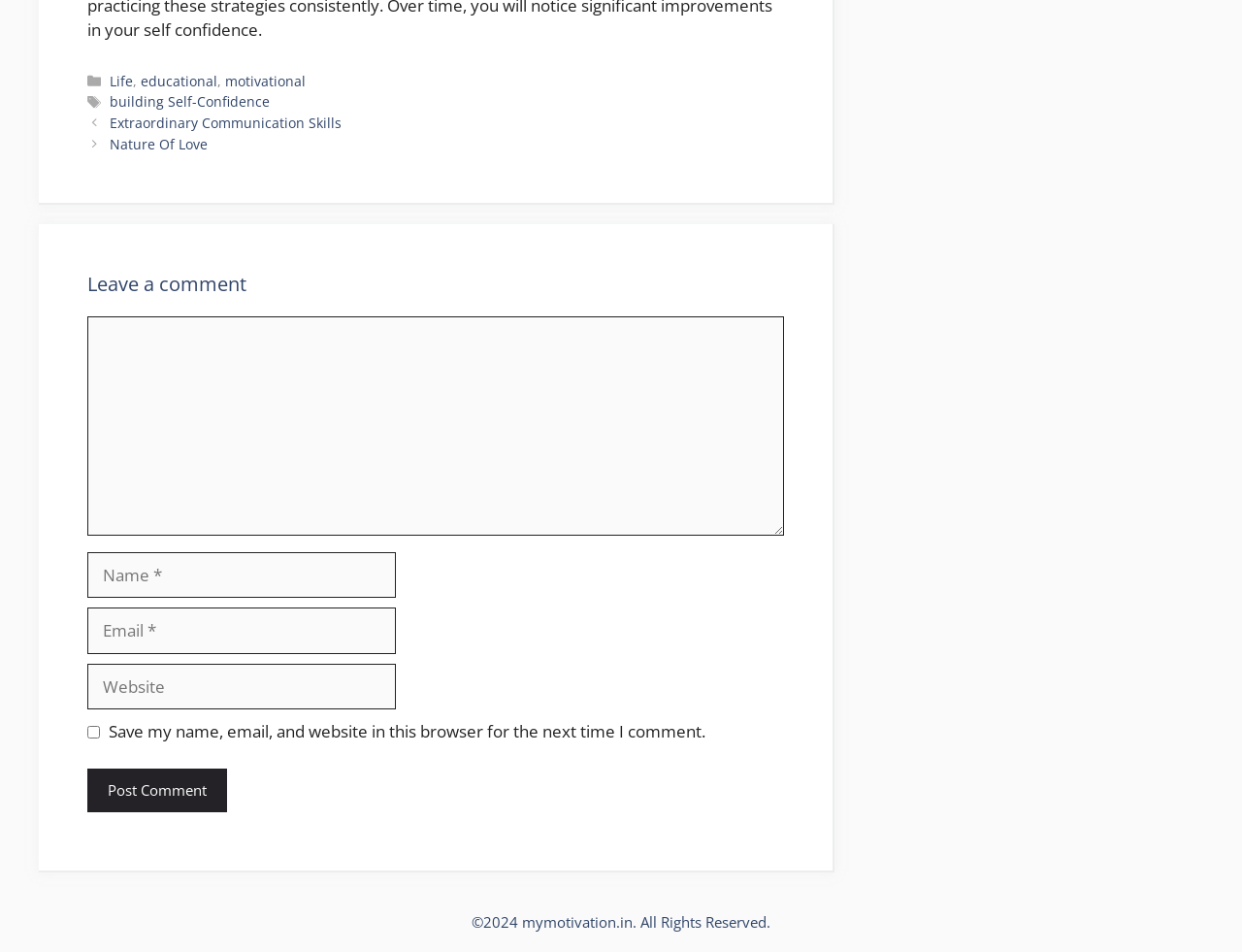Please identify the bounding box coordinates of the area I need to click to accomplish the following instruction: "Read article about Biden's new frontier".

None